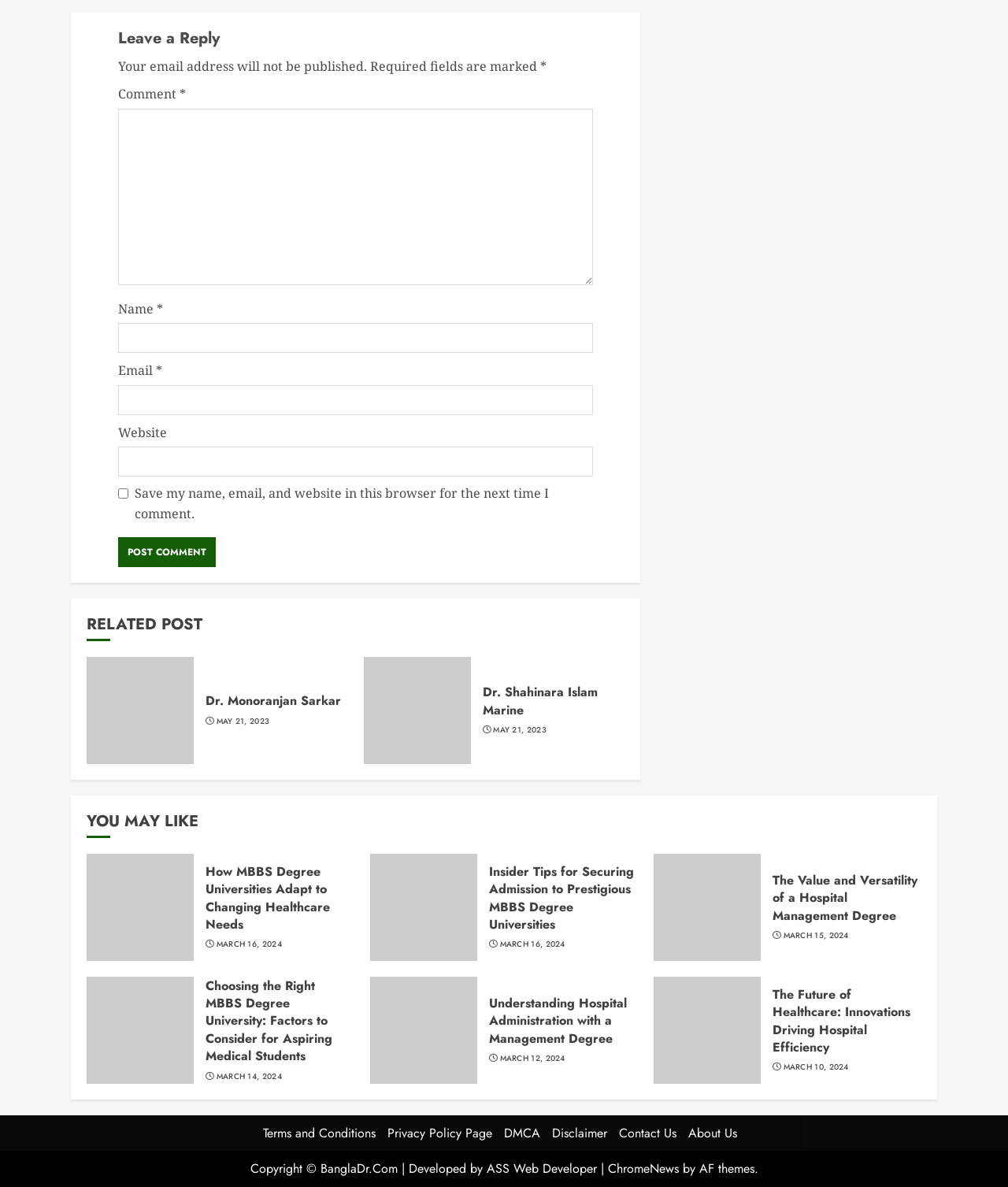Find the bounding box coordinates of the element's region that should be clicked in order to follow the given instruction: "Post a comment". The coordinates should consist of four float numbers between 0 and 1, i.e., [left, top, right, bottom].

[0.117, 0.452, 0.214, 0.477]